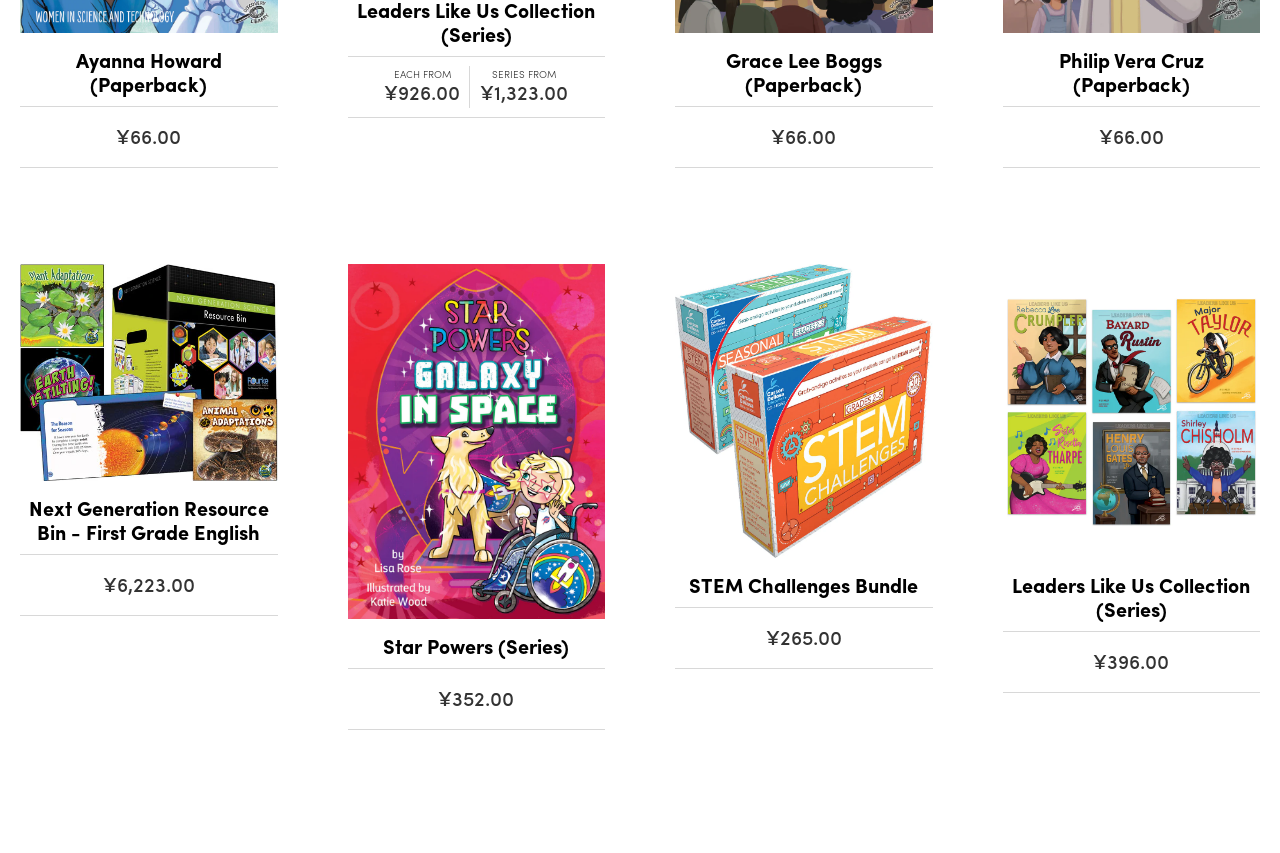Answer the question below with a single word or a brief phrase: 
What is the price of Ayanna Howard book?

¥66.00